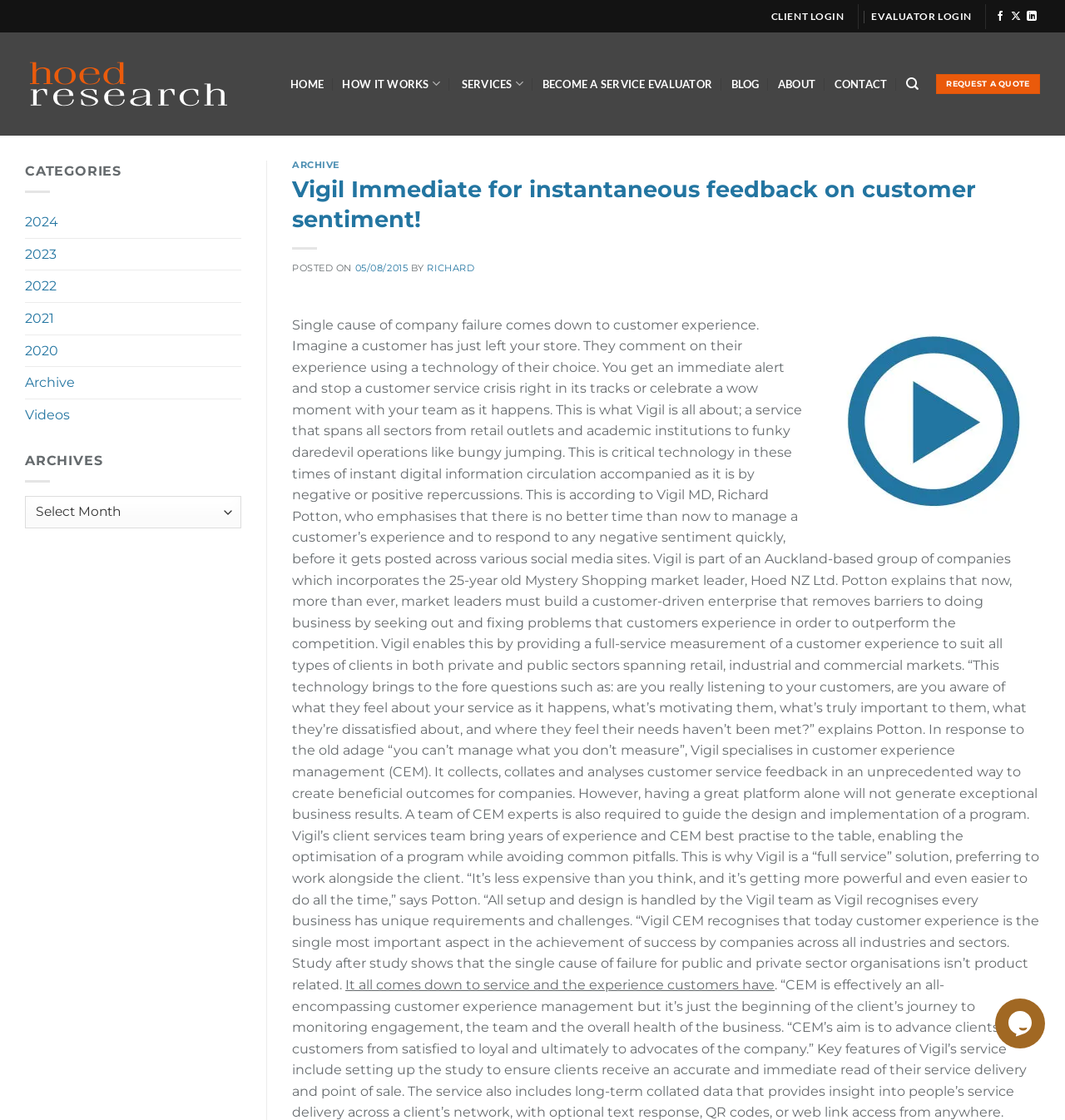Please reply to the following question with a single word or a short phrase:
What is the purpose of Vigil according to the webpage?

Customer experience management